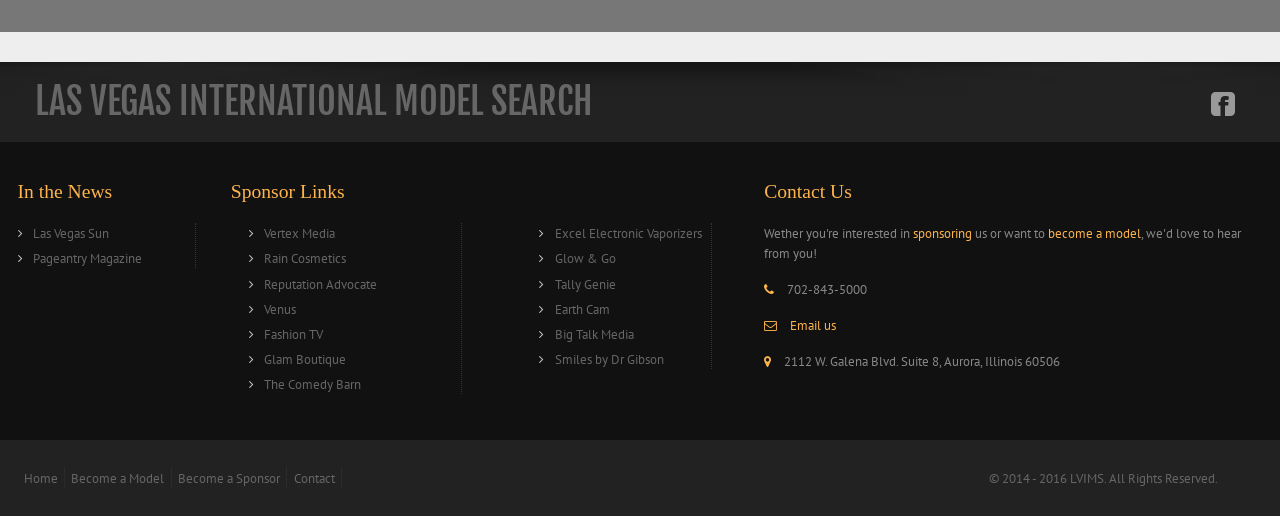How many sponsor links are there?
Examine the image closely and answer the question with as much detail as possible.

The sponsor links are listed under the 'Sponsor Links' heading, and there are 12 links in total, including Vertex Media, Rain Cosmetics, and others.